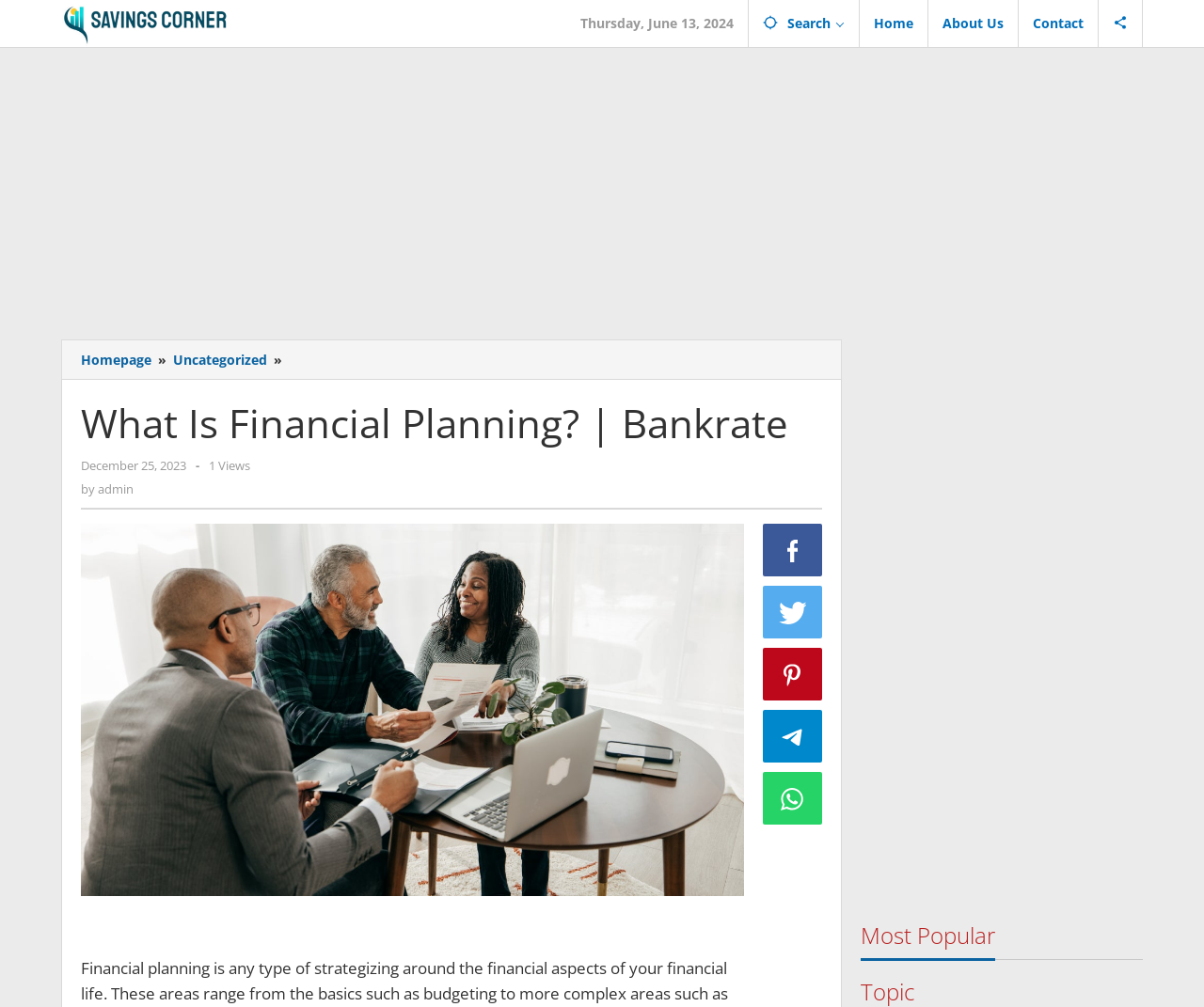Highlight the bounding box coordinates of the element that should be clicked to carry out the following instruction: "Click on the 'About Us' link". The coordinates must be given as four float numbers ranging from 0 to 1, i.e., [left, top, right, bottom].

[0.771, 0.0, 0.846, 0.047]